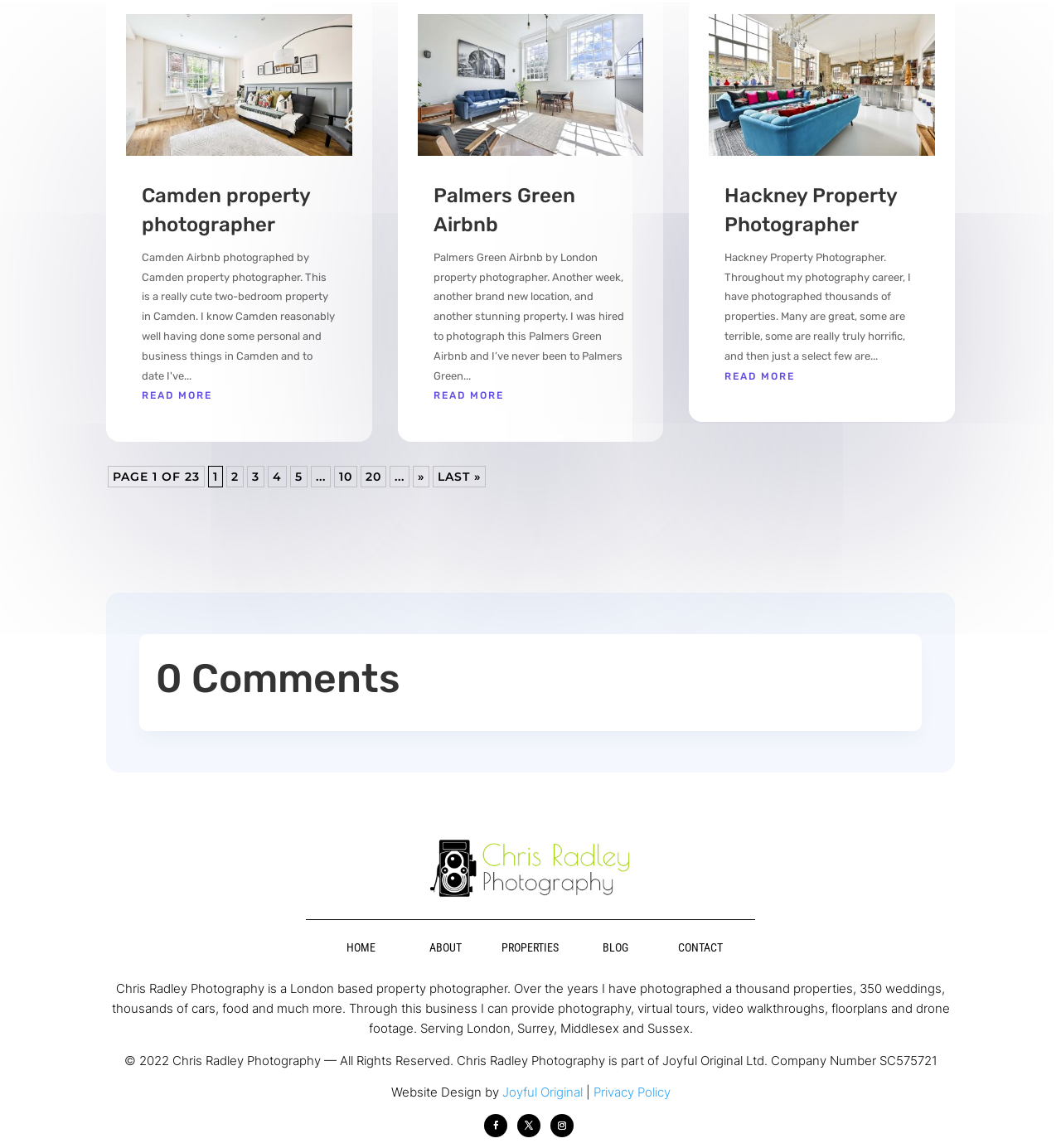Determine the bounding box coordinates for the area that should be clicked to carry out the following instruction: "Go to page 2".

[0.213, 0.406, 0.23, 0.425]